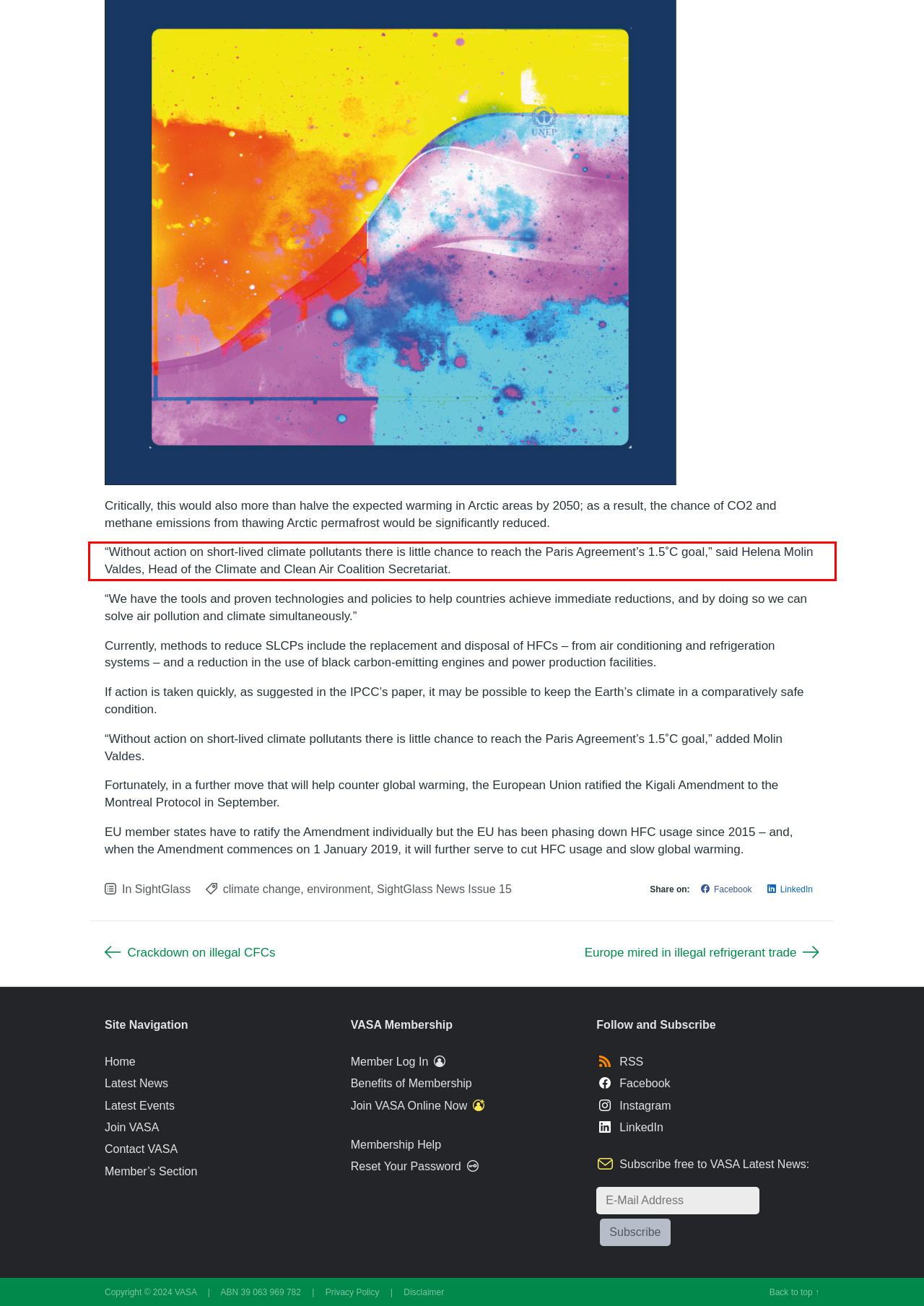Within the screenshot of a webpage, identify the red bounding box and perform OCR to capture the text content it contains.

“Without action on short-lived climate pollutants there is little chance to reach the Paris Agreement’s 1.5˚C goal,” said Helena Molin Valdes, Head of the Climate and Clean Air Coalition Secretariat.